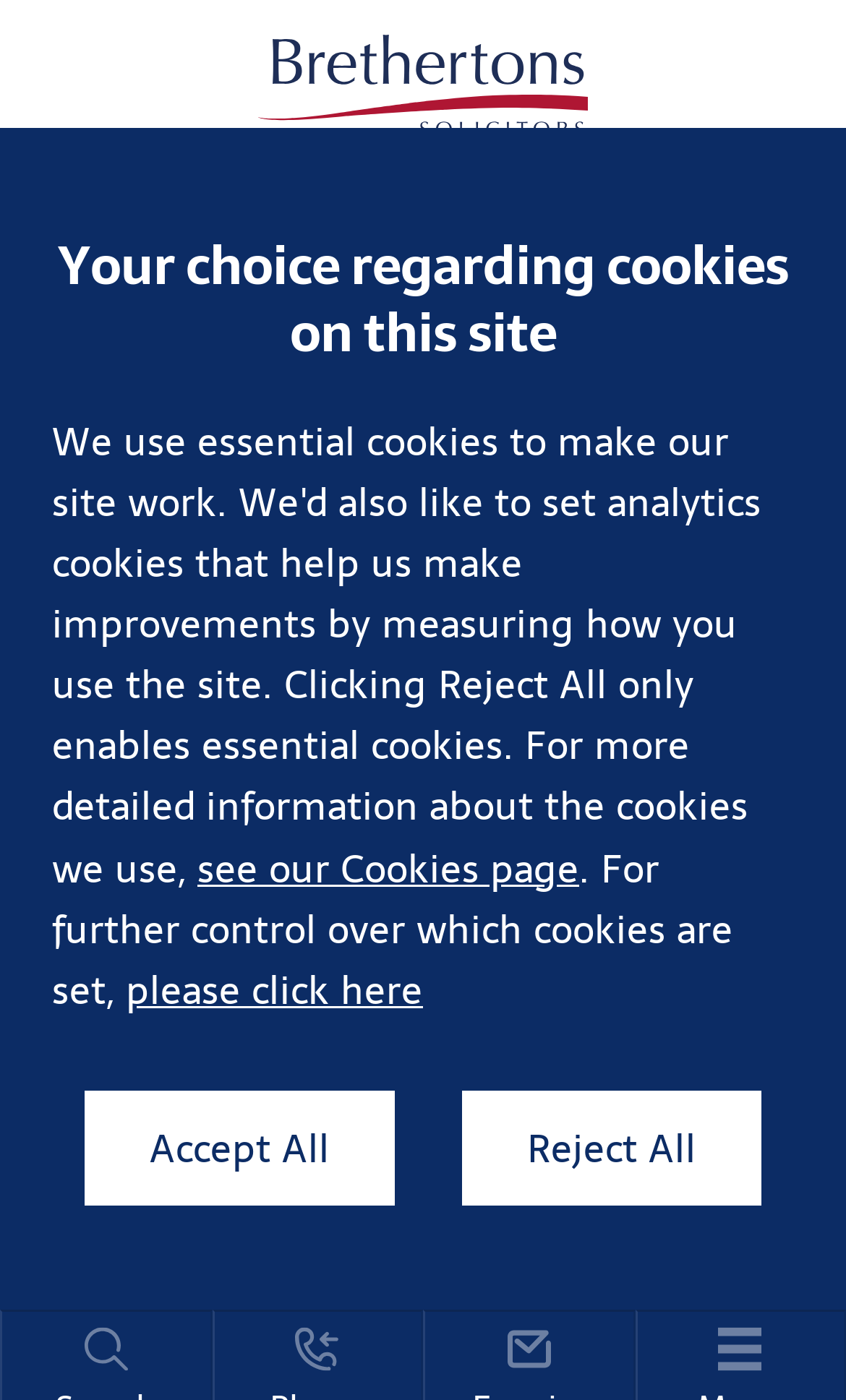How many images are at the bottom of the webpage?
Answer briefly with a single word or phrase based on the image.

4